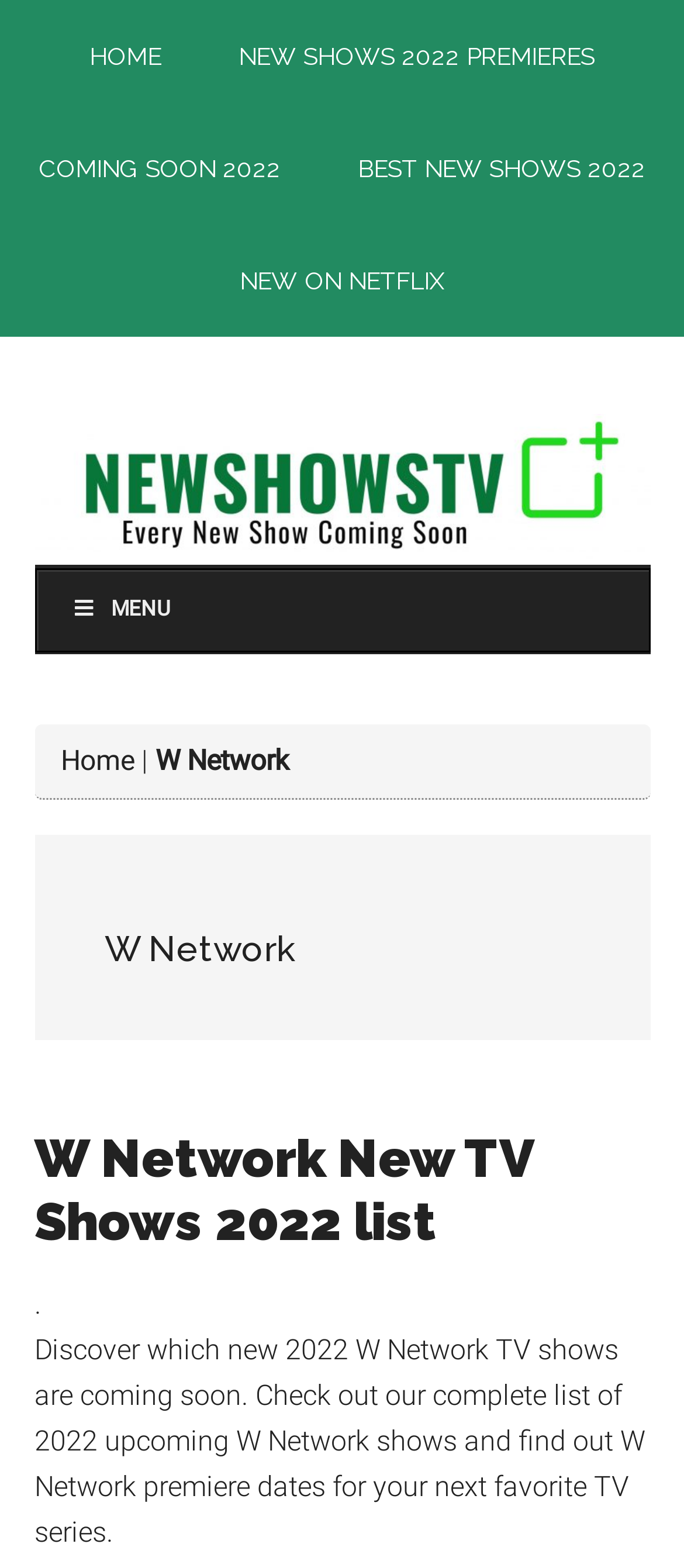Using the provided element description, identify the bounding box coordinates as (top-left x, top-left y, bottom-right x, bottom-right y). Ensure all values are between 0 and 1. Description: Coming Soon 2022

[0.005, 0.072, 0.462, 0.143]